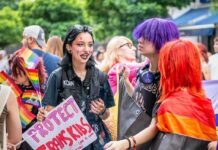What is the color of the hair of one of the companions?
Use the information from the image to give a detailed answer to the question.

According to the caption, one of the companions has a colorful hairstyle, specifically purple hair, which is mentioned as an example of their spirited fashion sense.